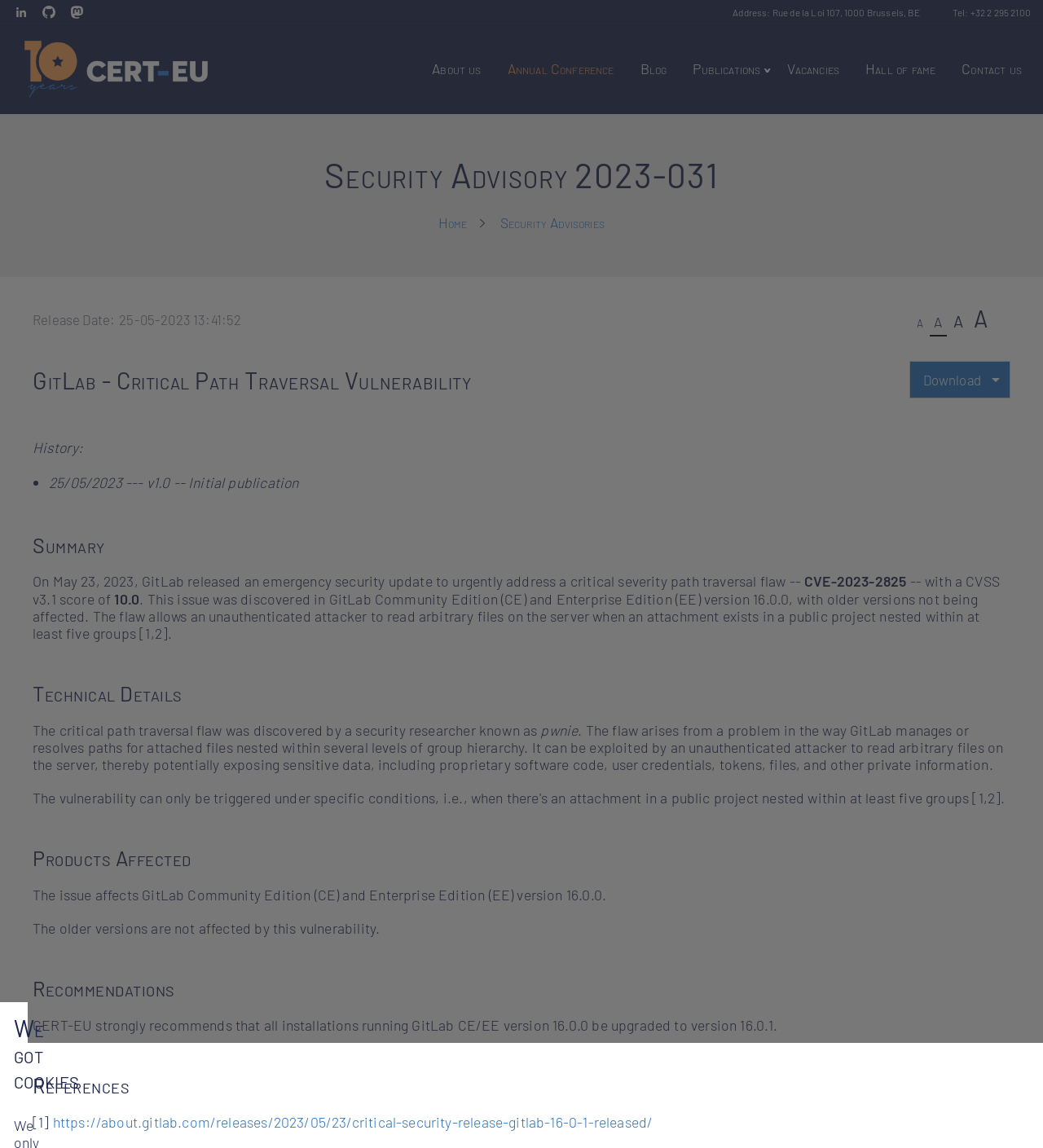Specify the bounding box coordinates of the element's area that should be clicked to execute the given instruction: "Click the 'Contact us' link". The coordinates should be four float numbers between 0 and 1, i.e., [left, top, right, bottom].

[0.91, 0.041, 0.992, 0.079]